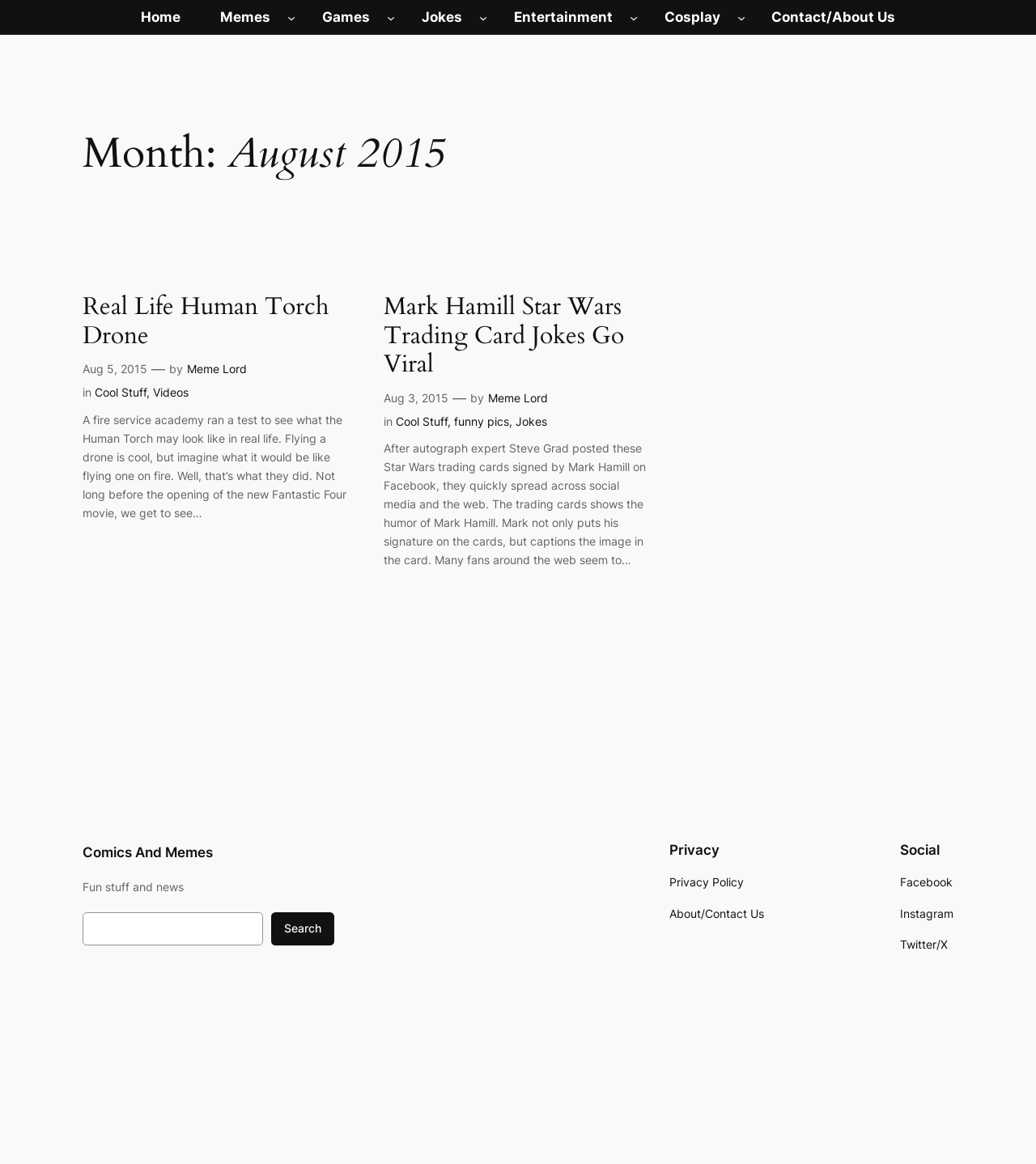Locate the primary headline on the webpage and provide its text.

Month: August 2015